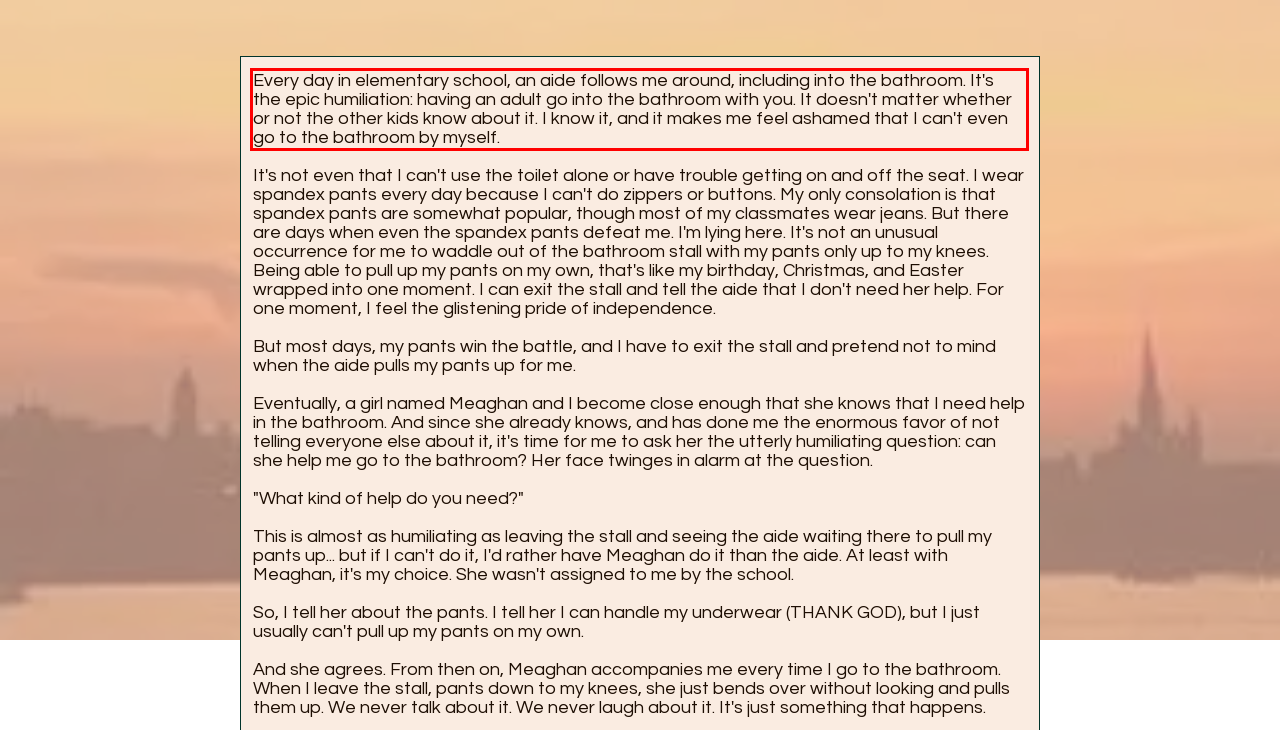Using the provided webpage screenshot, identify and read the text within the red rectangle bounding box.

Every day in elementary school, an aide follows me around, including into the bathroom. It's the epic humiliation: having an adult go into the bathroom with you. It doesn't matter whether or not the other kids know about it. I know it, and it makes me feel ashamed that I can't even go to the bathroom by myself.